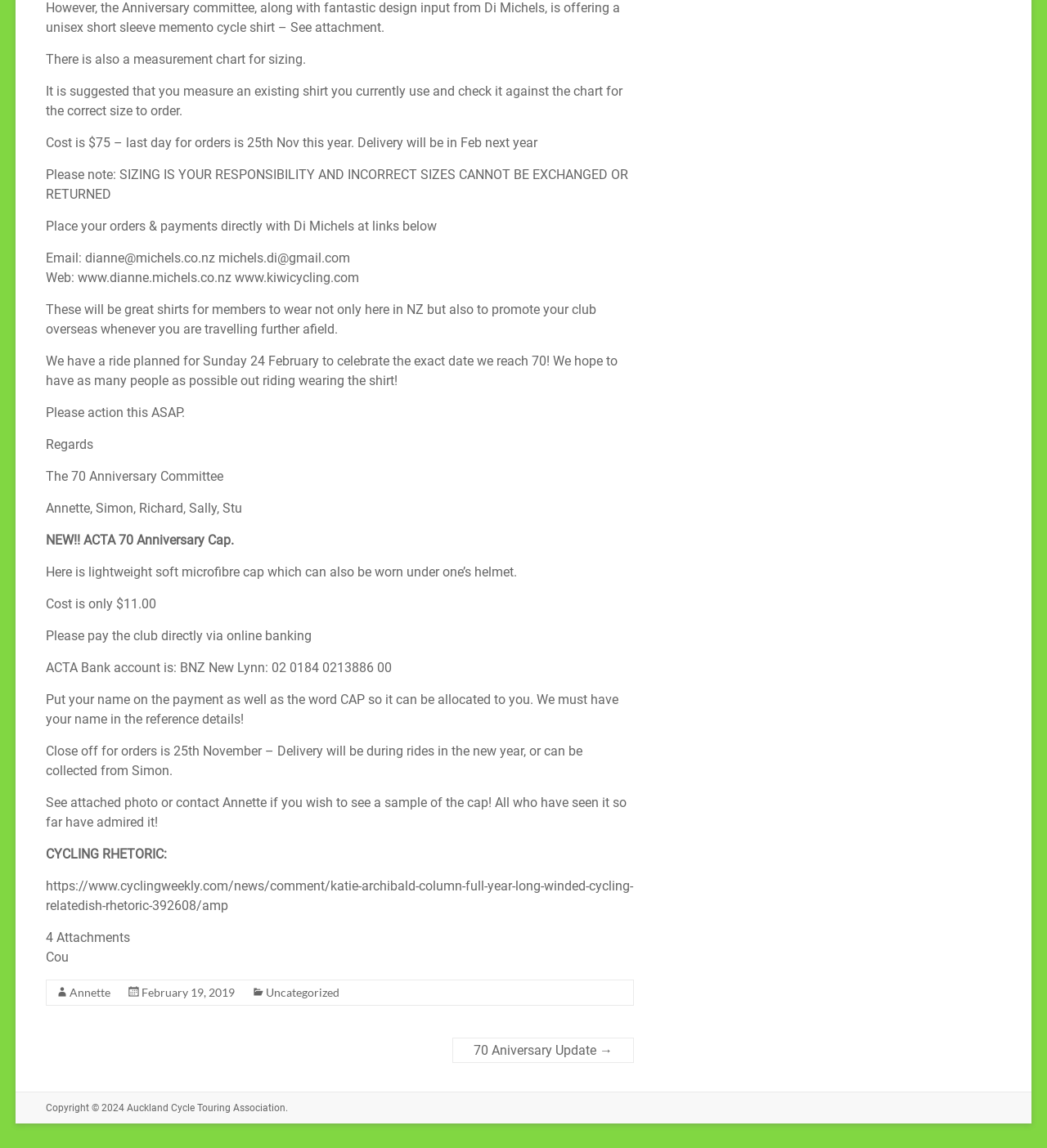Determine the bounding box of the UI element mentioned here: "Uncategorized". The coordinates must be in the format [left, top, right, bottom] with values ranging from 0 to 1.

[0.254, 0.858, 0.325, 0.87]